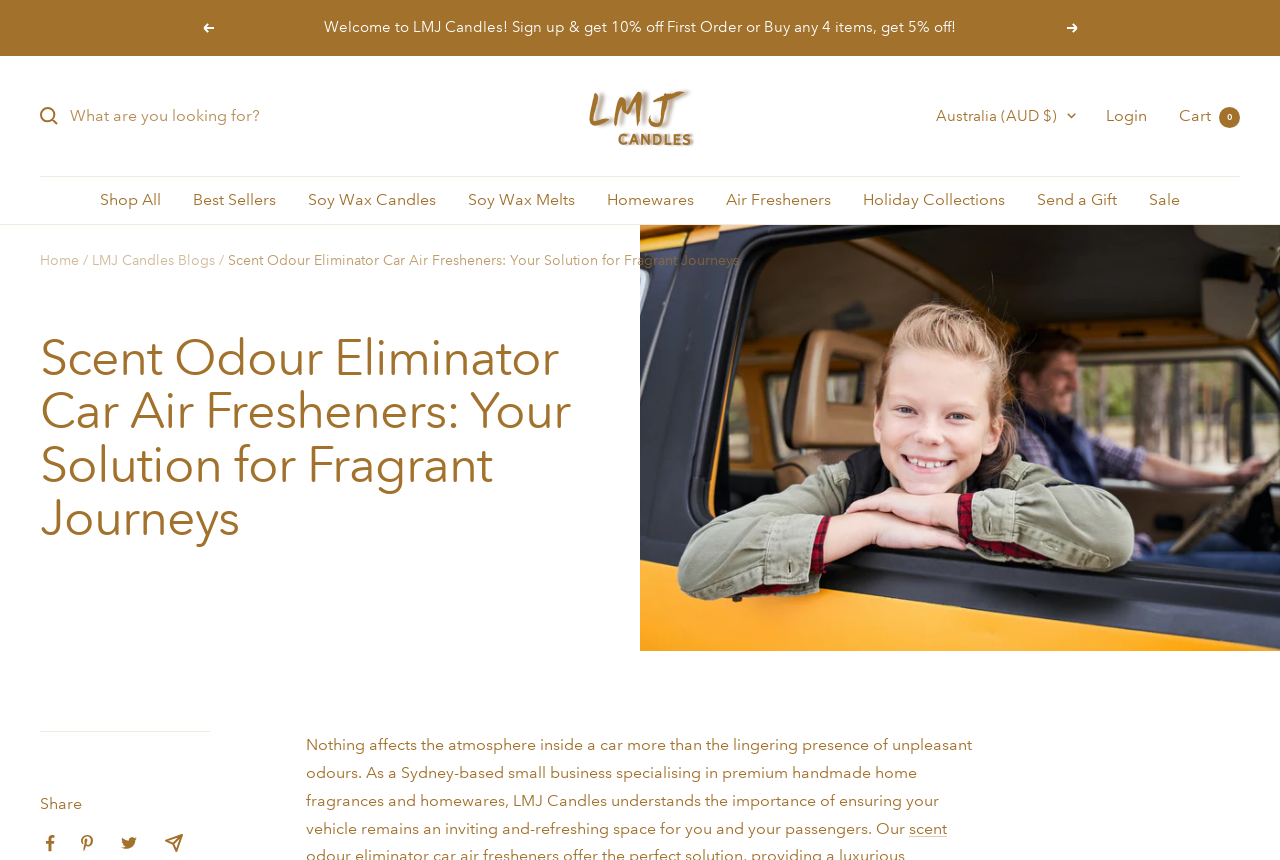Give an extensive and precise description of the webpage.

This webpage is about LMJ Candles, a Sydney-based small business specializing in premium handmade home fragrances and homewares. At the top, there is a navigation section with a search bar and a button to sign up for a 10% discount on the first order. Below this, there are two buttons, "Previous" and "Next", with accompanying images. 

On the left side, there is a menu with links to various categories, including "Shop All", "Best Sellers", "Soy Wax Candles", "Soy Wax Melts", "Homewares", "Air Fresheners", "Holiday Collections", "Send a Gift", and "Sale". 

In the center, there is a large image with a heading that reads "Scent Odour Eliminator Car Air Fresheners: Your Solution for Fragrant Journeys". Below this, there is a paragraph of text explaining the importance of eliminating unpleasant odours in cars and how LMJ Candles can help with their premium handmade home fragrances and homewares.

At the bottom, there are social media sharing options, including Facebook, Pinterest, Twitter, and email.